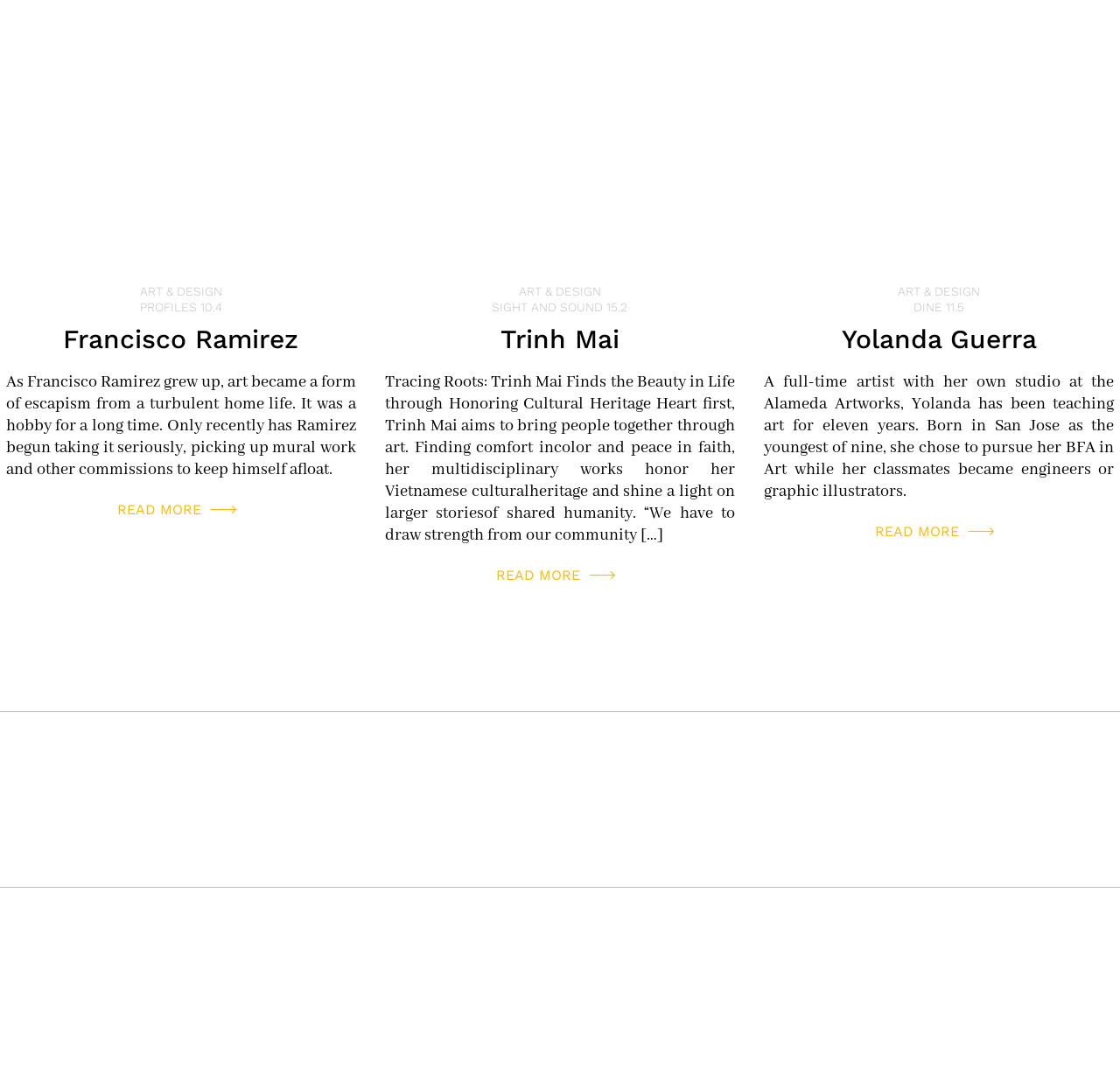Determine the bounding box for the UI element as described: "parent_node: ART & DESIGN". The coordinates should be represented as four float numbers between 0 and 1, formatted as [left, top, right, bottom].

[0.677, 0.052, 1.0, 0.246]